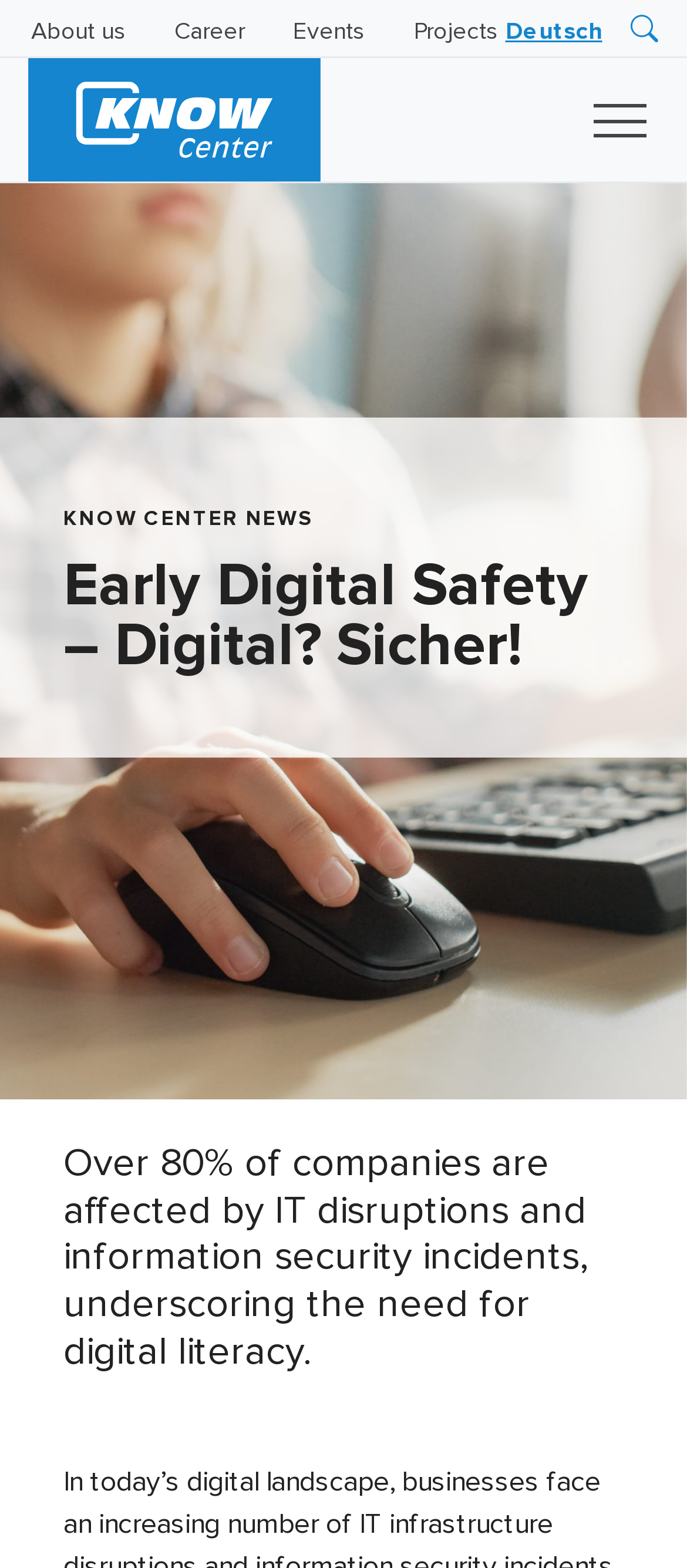Provide a brief response using a word or short phrase to this question:
What is the language of the webpage?

English